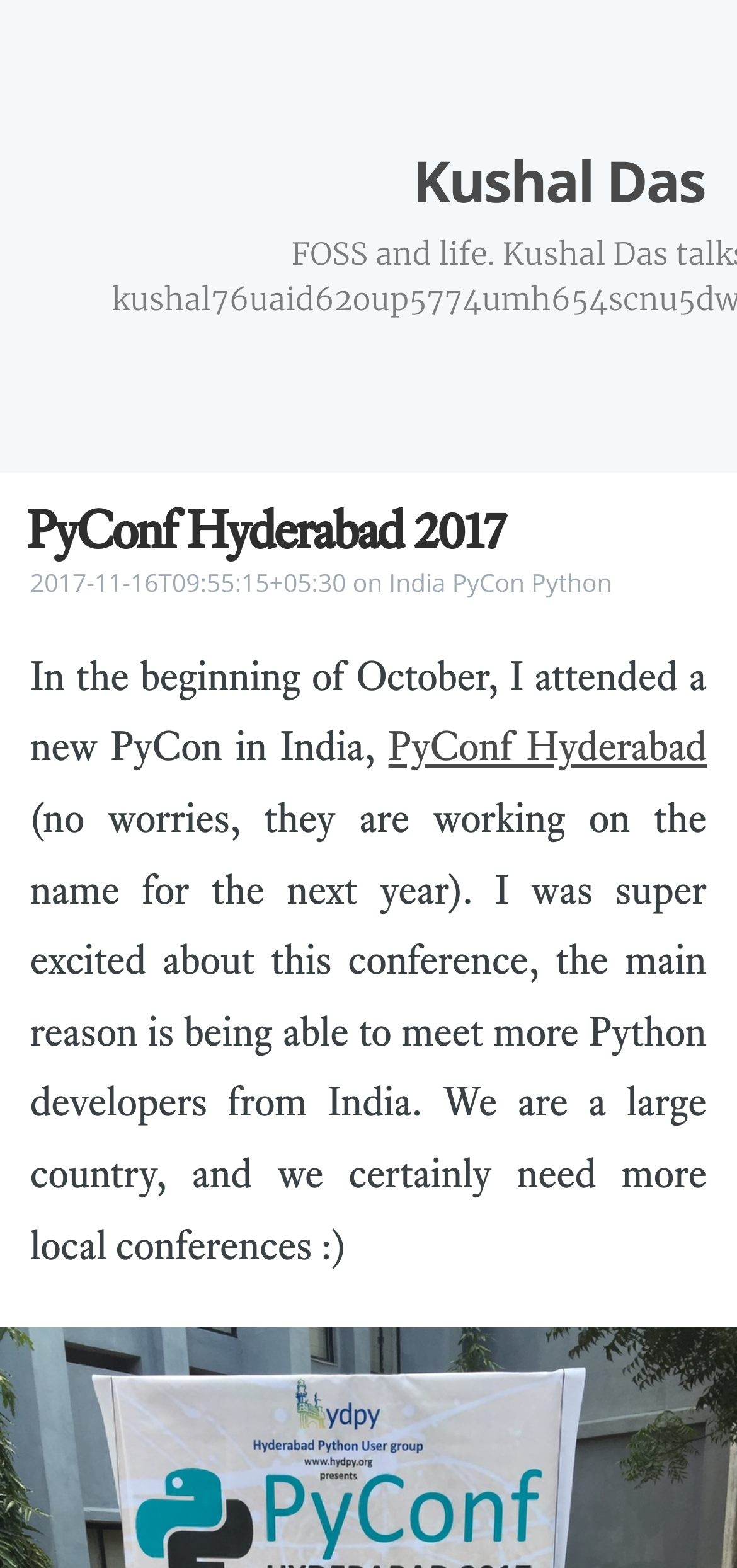Using the webpage screenshot and the element description Kushal Das, determine the bounding box coordinates. Specify the coordinates in the format (top-left x, top-left y, bottom-right x, bottom-right y) with values ranging from 0 to 1.

[0.56, 0.09, 0.956, 0.139]